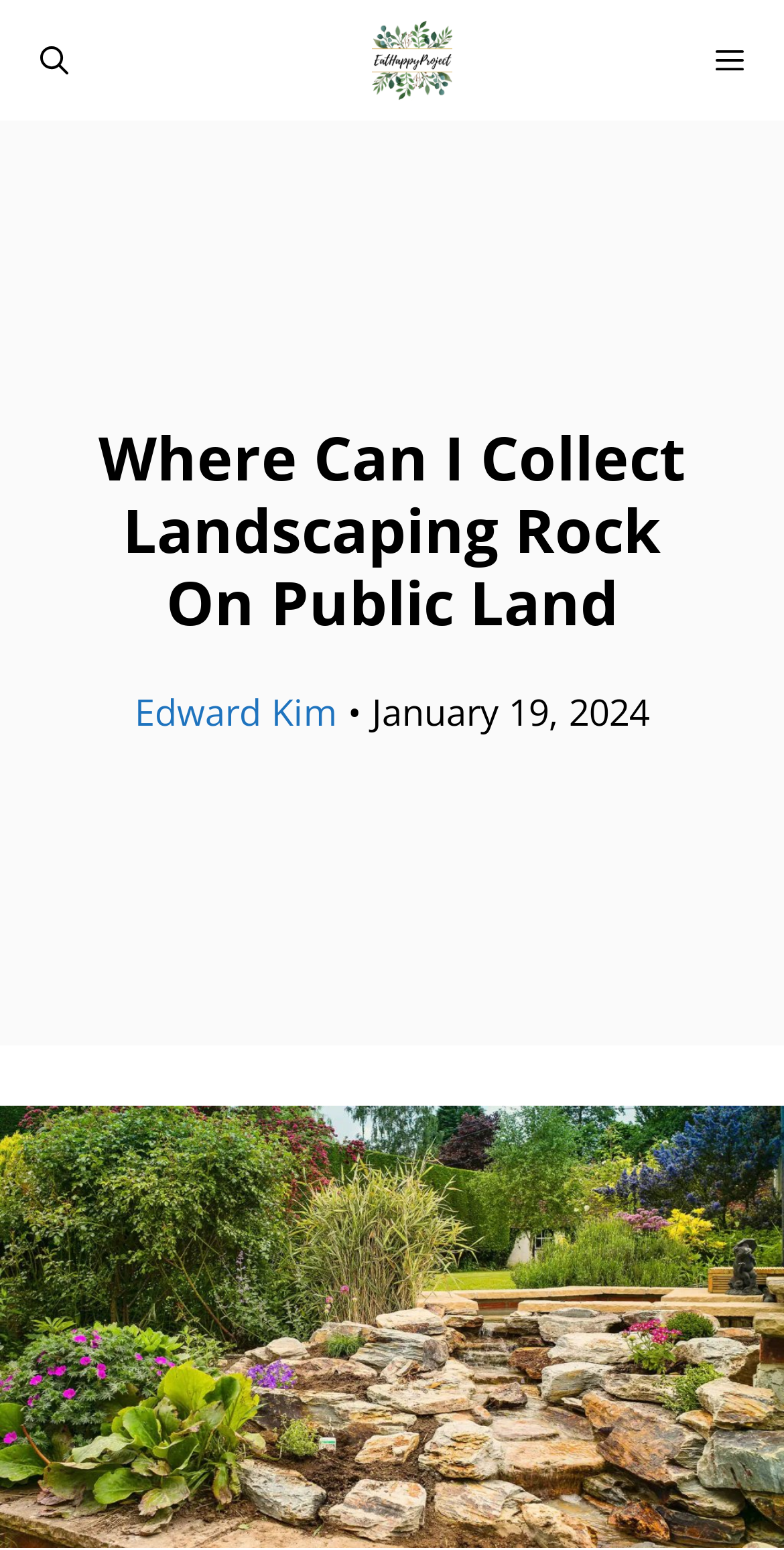What is the name of the website?
Answer the question with a single word or phrase derived from the image.

EatHappyProject